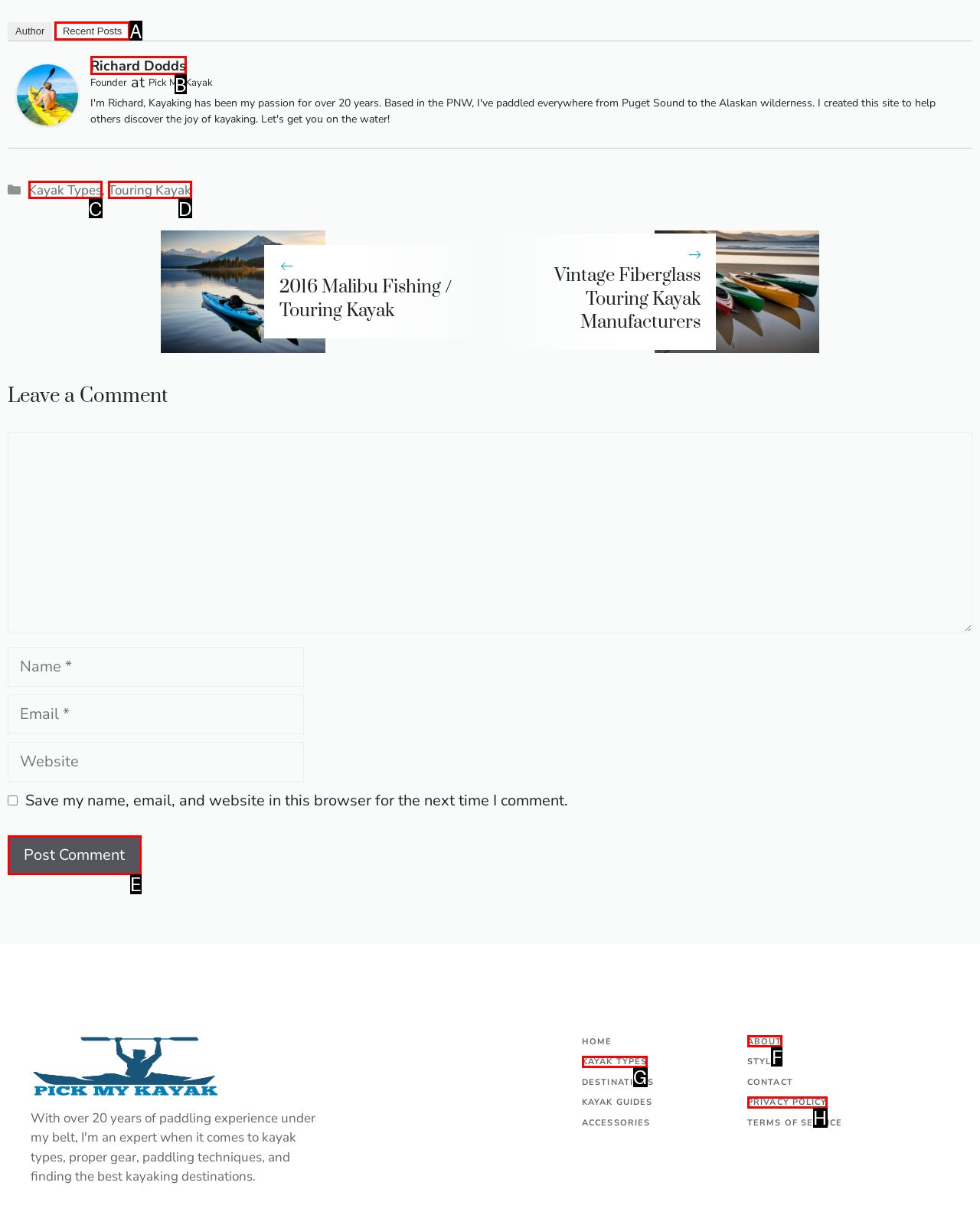Select the letter of the element you need to click to complete this task: Click on the 'Post Comment' button
Answer using the letter from the specified choices.

E